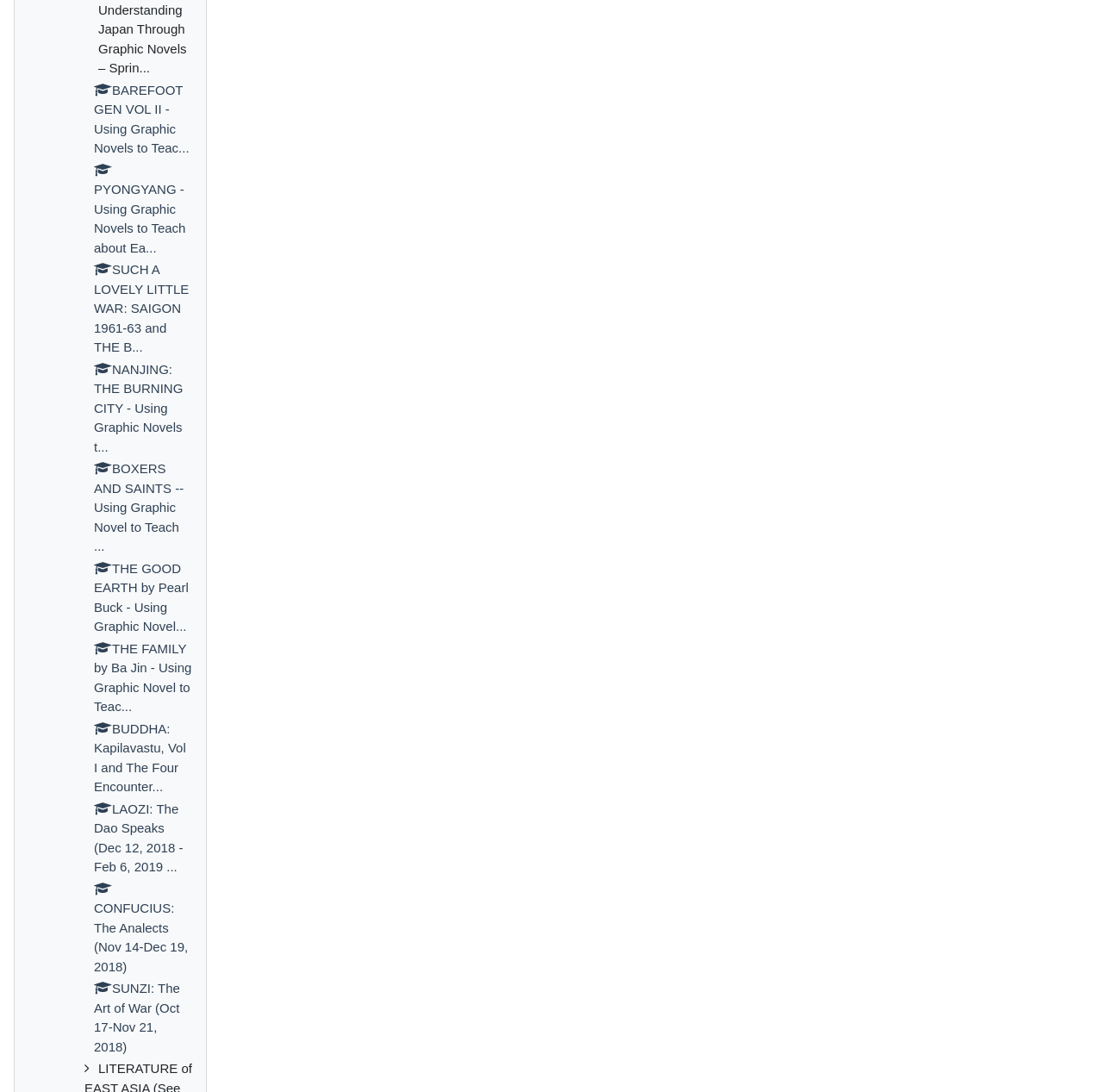Locate the bounding box coordinates of the area to click to fulfill this instruction: "Read BOXERS AND SAINTS -- Using Graphic Novel to Teach about East Asia". The bounding box should be presented as four float numbers between 0 and 1, in the order [left, top, right, bottom].

[0.085, 0.422, 0.167, 0.507]